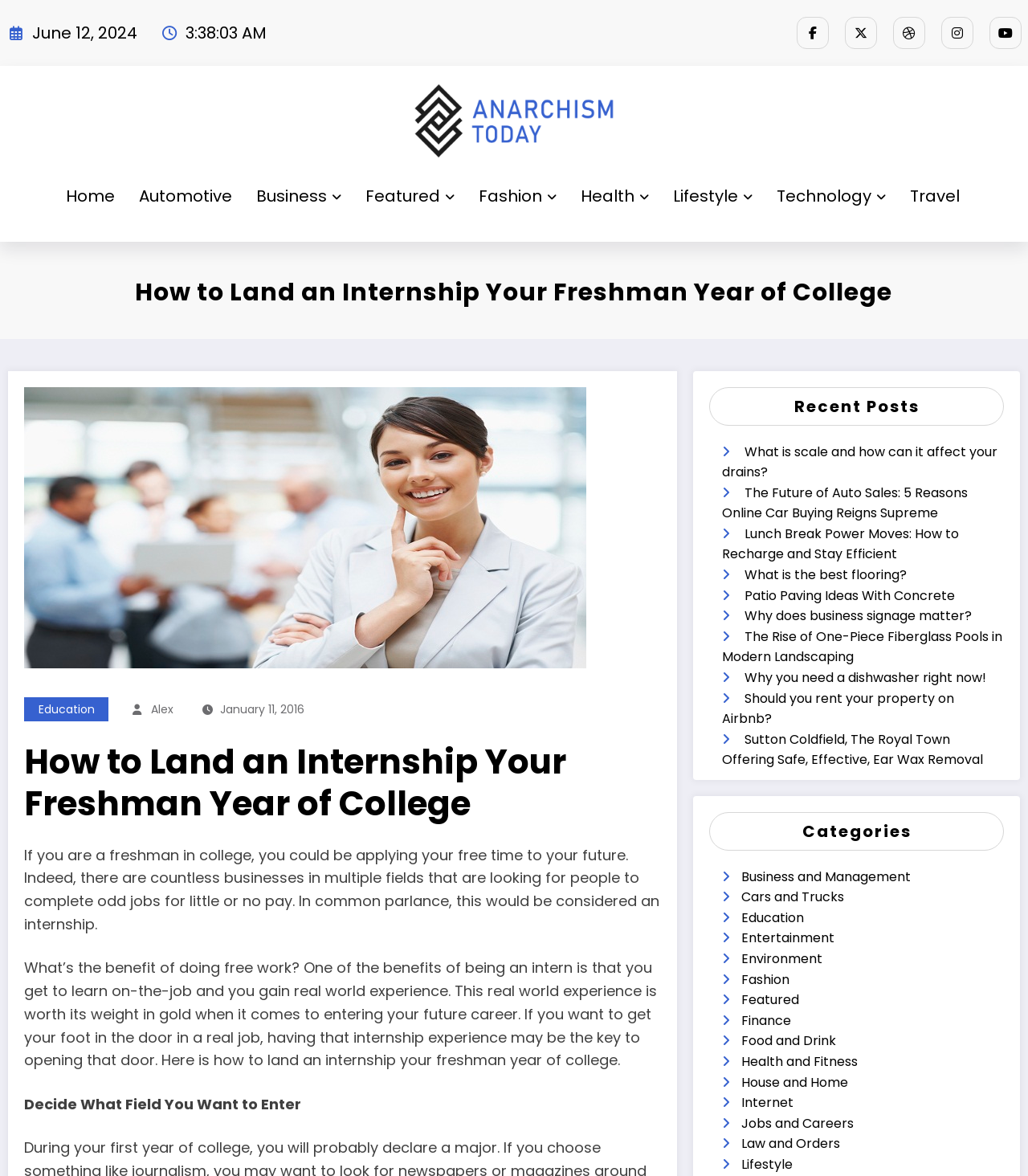Identify the bounding box for the described UI element. Provide the coordinates in (top-left x, top-left y, bottom-right x, bottom-right y) format with values ranging from 0 to 1: Food and Drink

[0.721, 0.877, 0.814, 0.893]